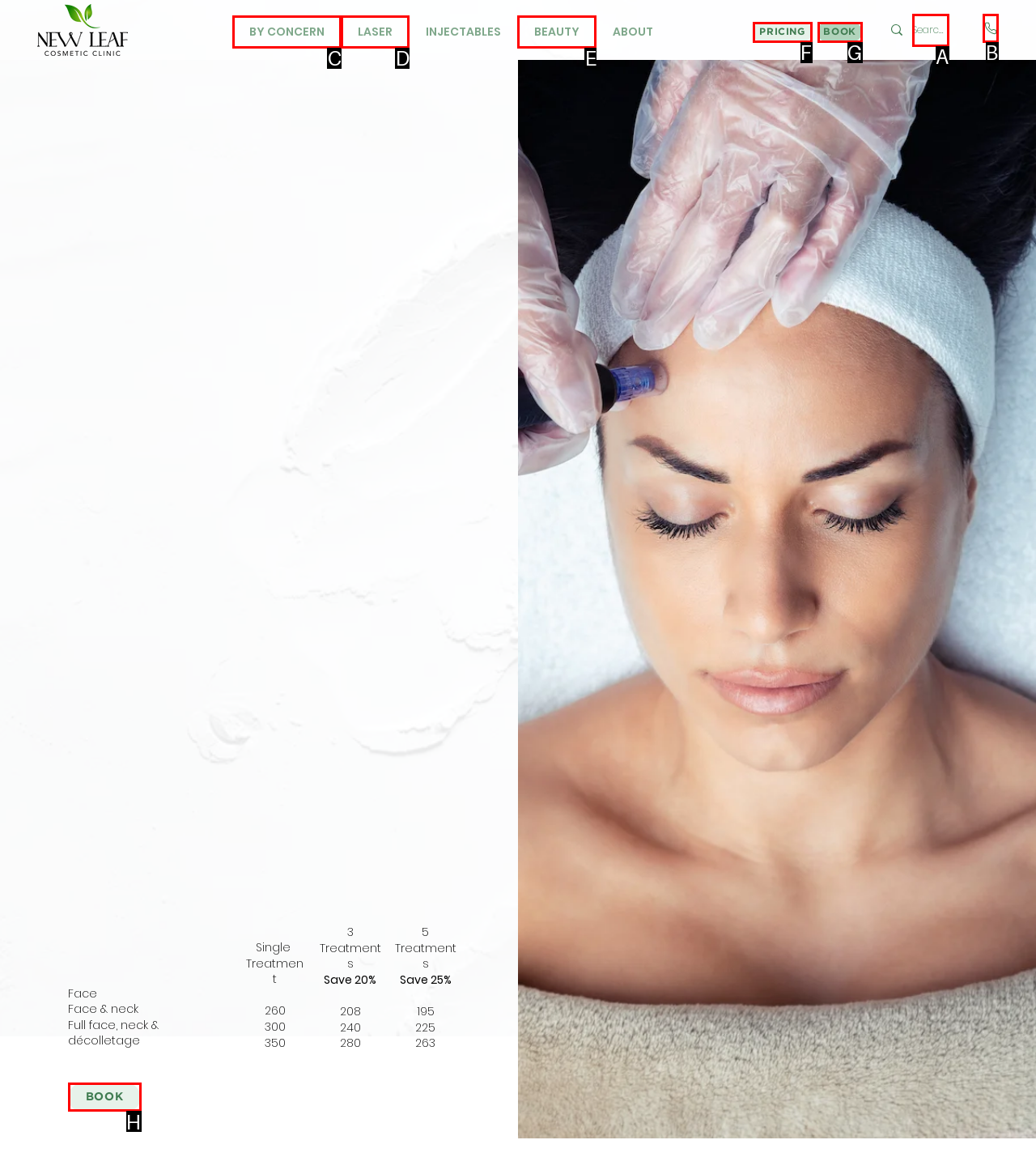Find the HTML element that matches the description: Brian
Respond with the corresponding letter from the choices provided.

None